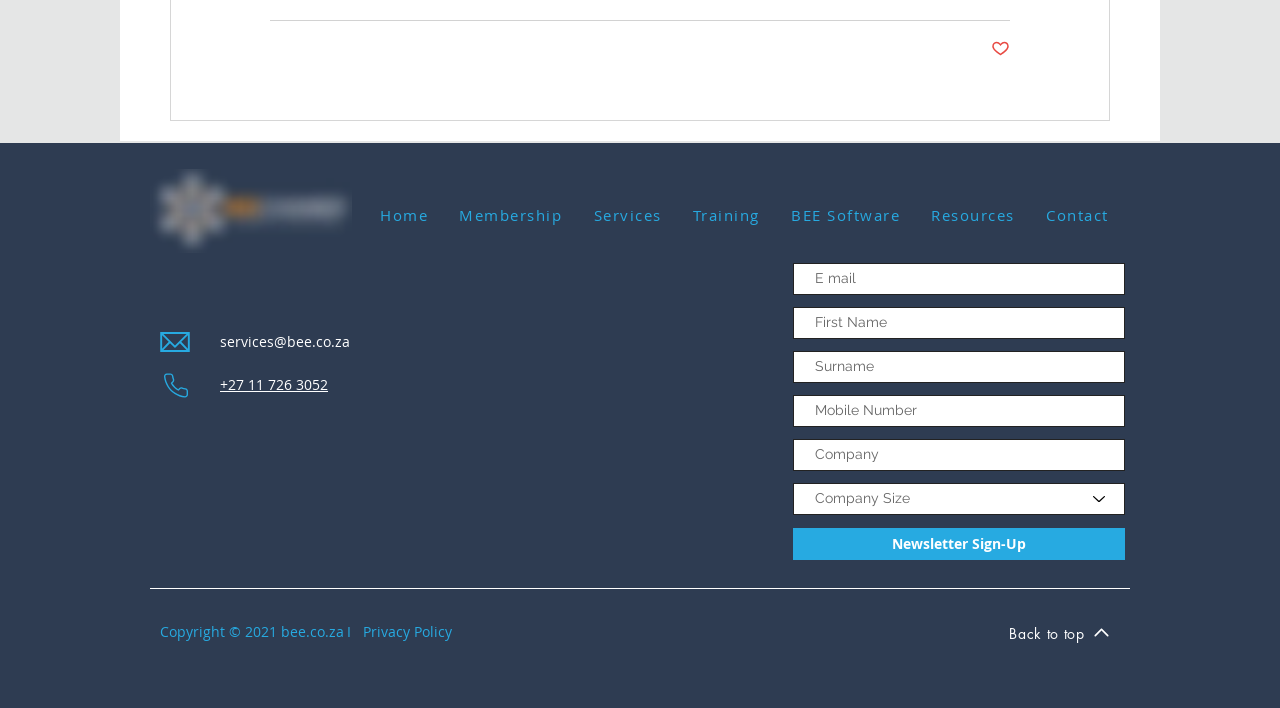What social media platforms are linked on the webpage?
Carefully analyze the image and provide a thorough answer to the question.

The social media links are located at the bottom of the webpage, in a section labeled 'Social Bar'. The links are for Facebook and LinkedIn, indicating that the company has a presence on these platforms.